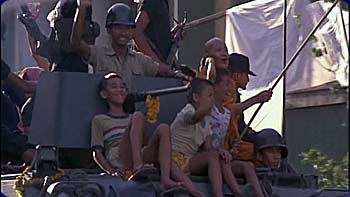What regime is associated with the tank in the image?
Based on the visual content, answer with a single word or a brief phrase.

Khmer Rouge